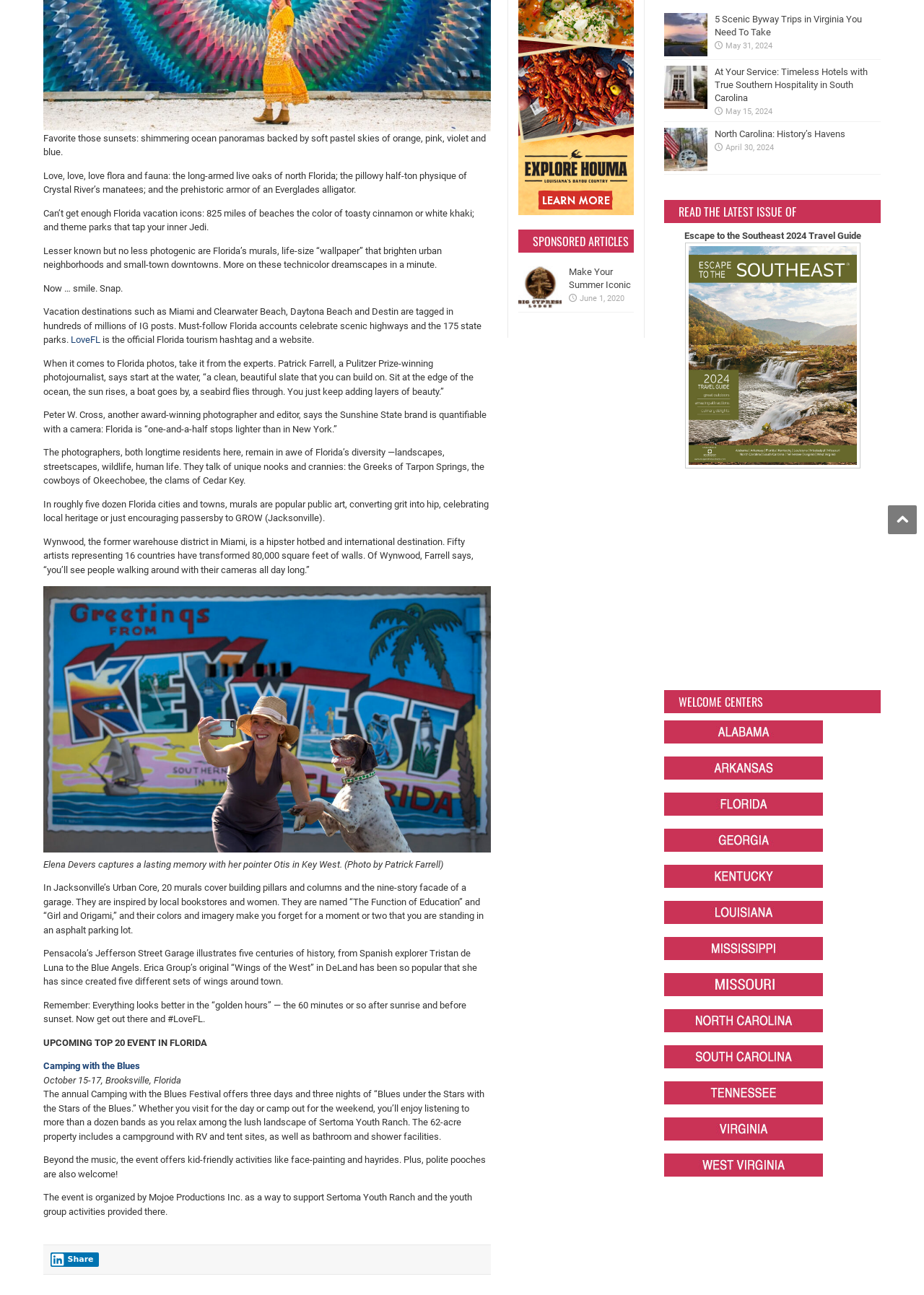Locate the bounding box of the UI element described in the following text: "title="Virginia Welcome Centers"".

[0.719, 0.874, 0.891, 0.882]